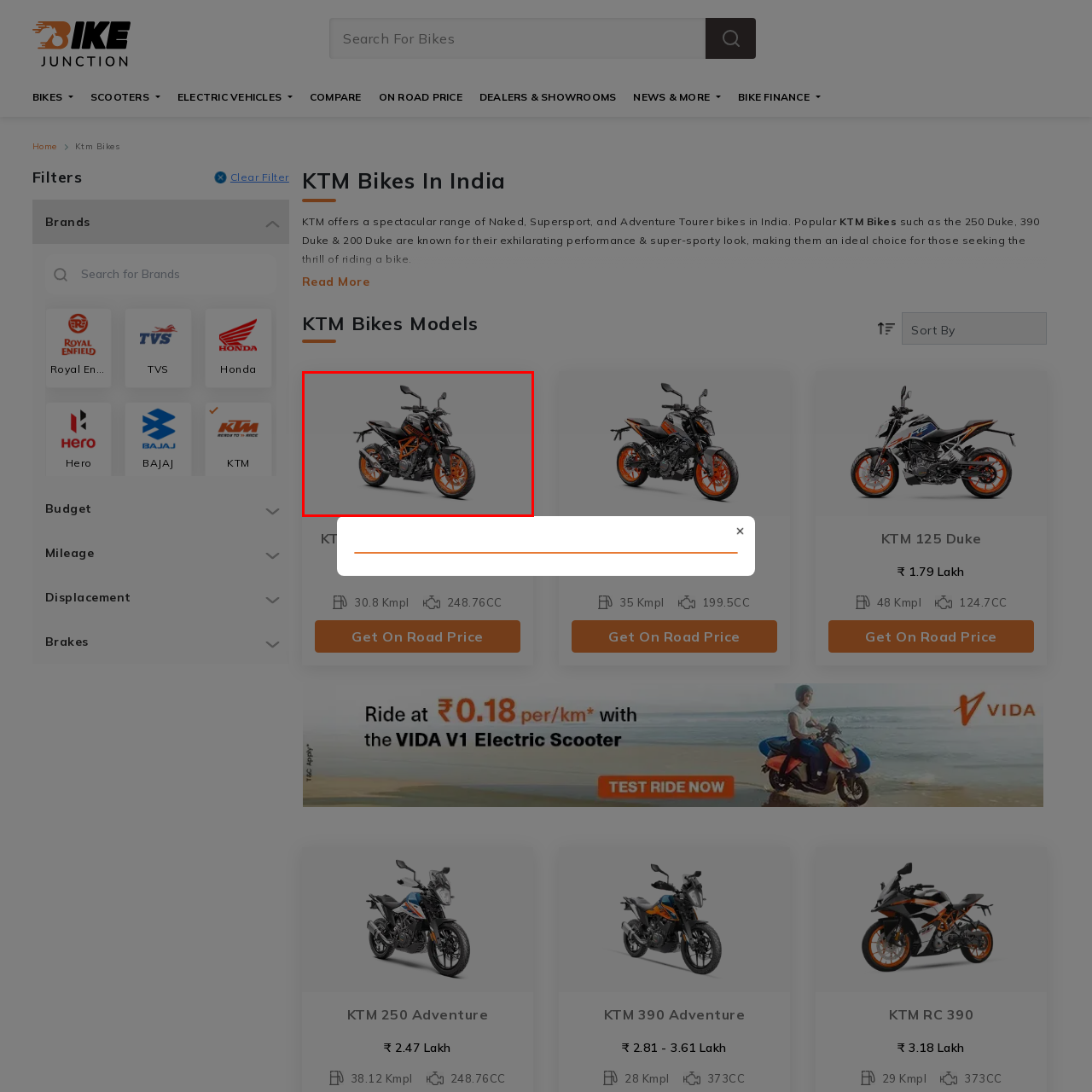Concentrate on the image inside the red frame and provide a detailed response to the subsequent question, utilizing the visual information from the image: 
What is the motorcycle's stance described as?

The caption states that the motorcycle has a 'muscular stance', implying that it has a strong and powerful appearance.